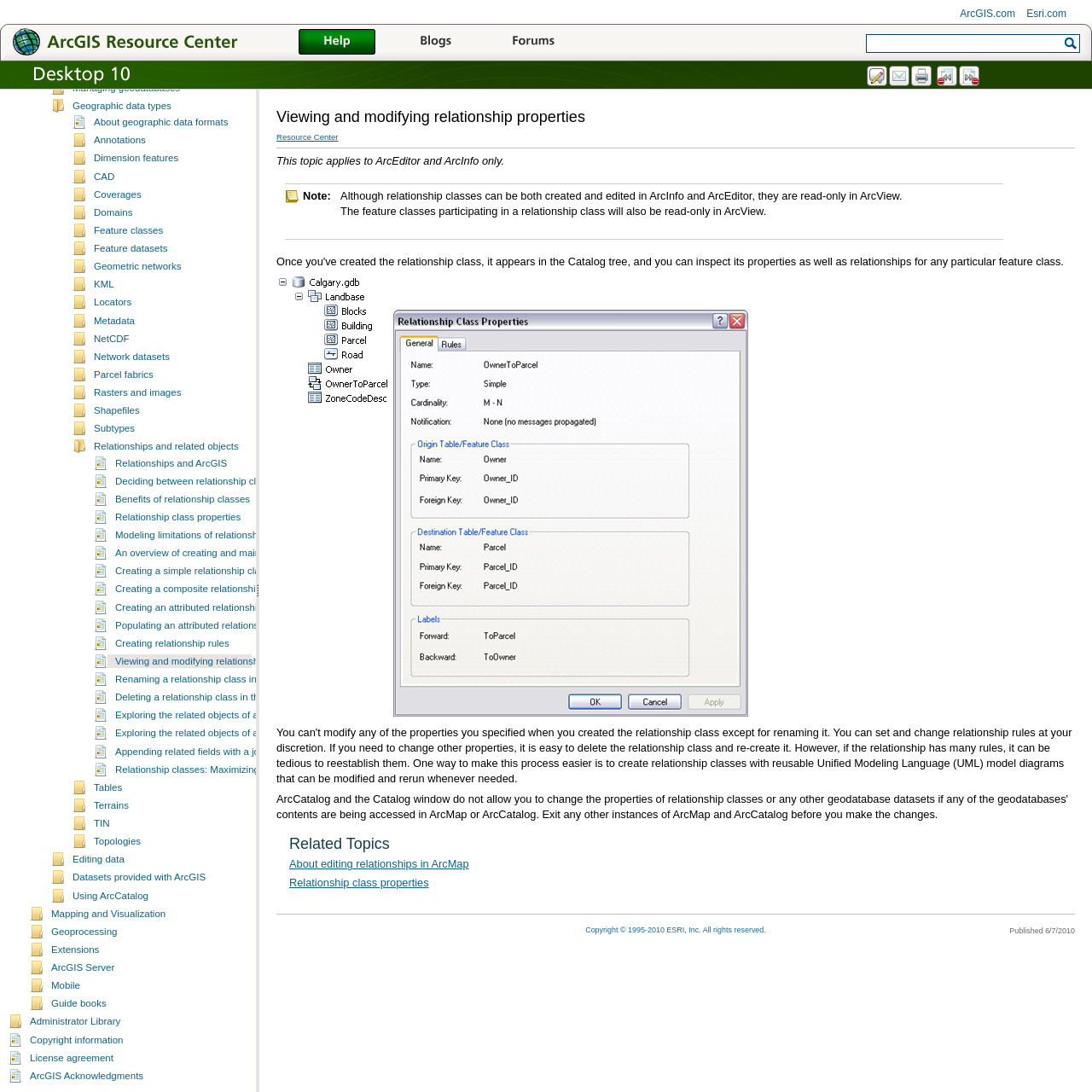What is the 'Professional Library'?
Using the visual information, respond with a single word or phrase.

A resource library